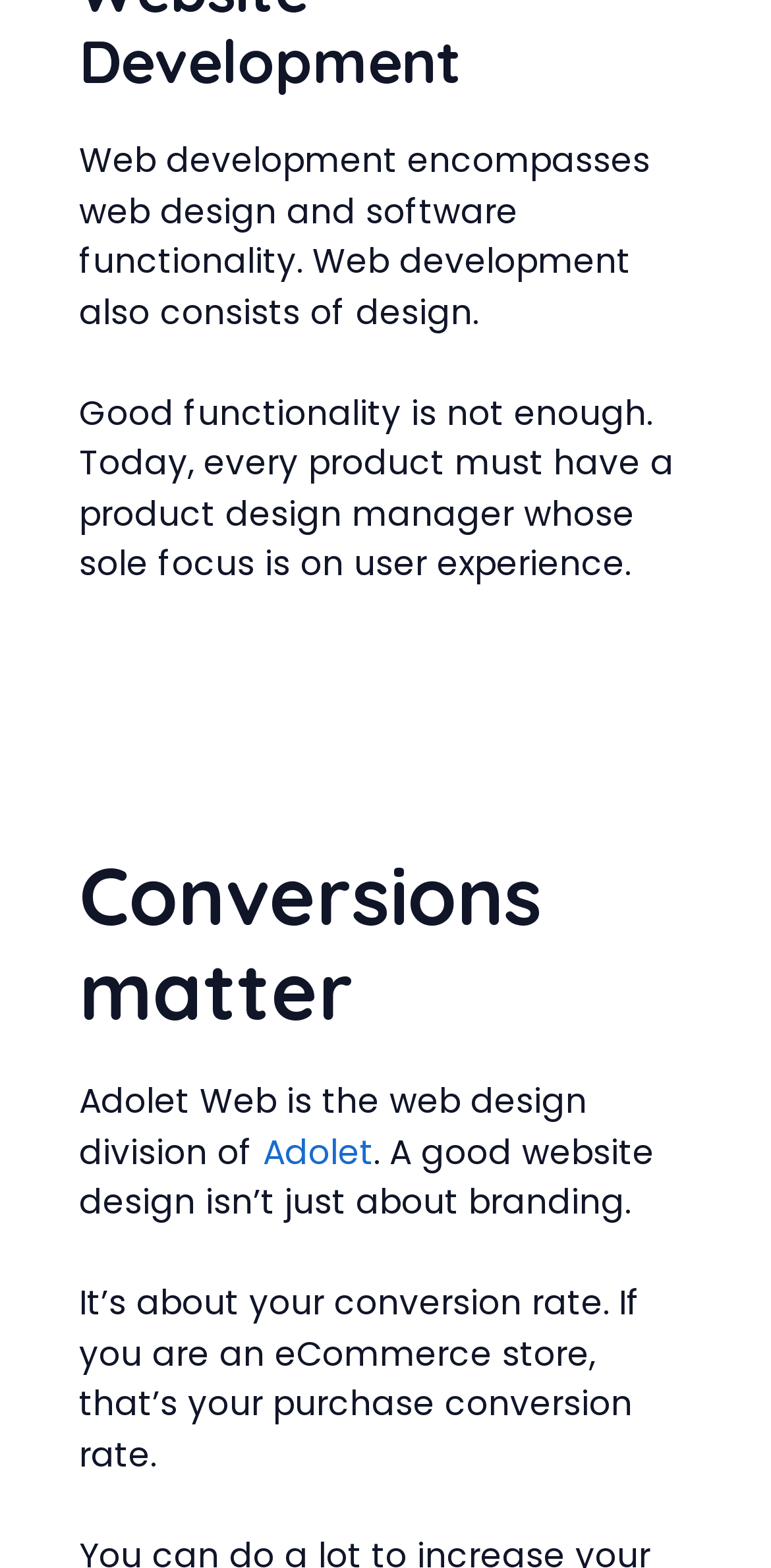Reply to the question with a brief word or phrase: What is the focus of a product design manager?

user experience